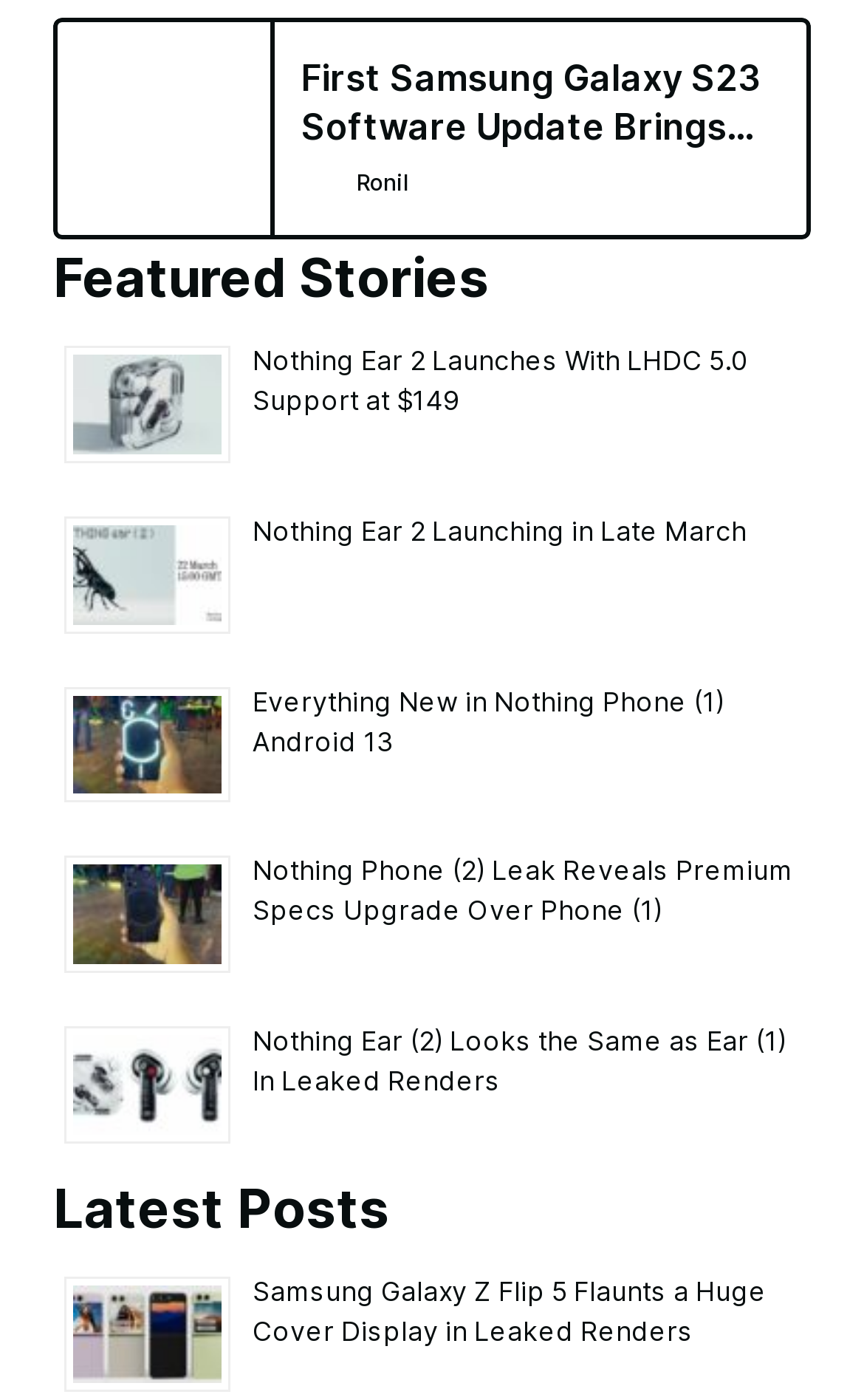Determine the bounding box coordinates of the clickable region to carry out the instruction: "Check Samsung Galaxy Z Flip 5 leaked renders".

[0.074, 0.911, 0.267, 0.995]